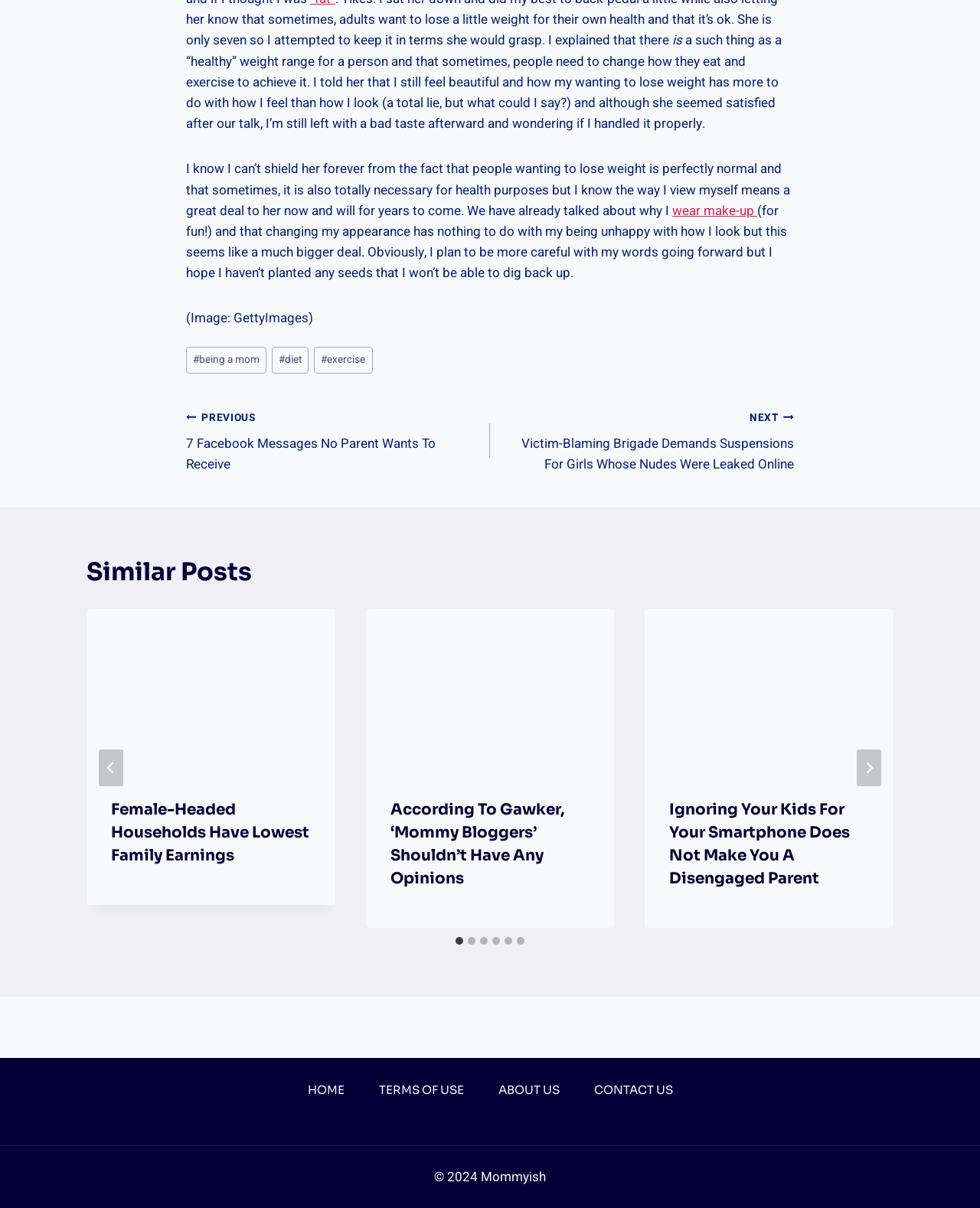Can you pinpoint the bounding box coordinates for the clickable element required for this instruction: "View the 'Female-Headed Households Have Lowest Family Earnings' article"? The coordinates should be four float numbers between 0 and 1, i.e., [left, top, right, bottom].

[0.088, 0.504, 0.342, 0.641]